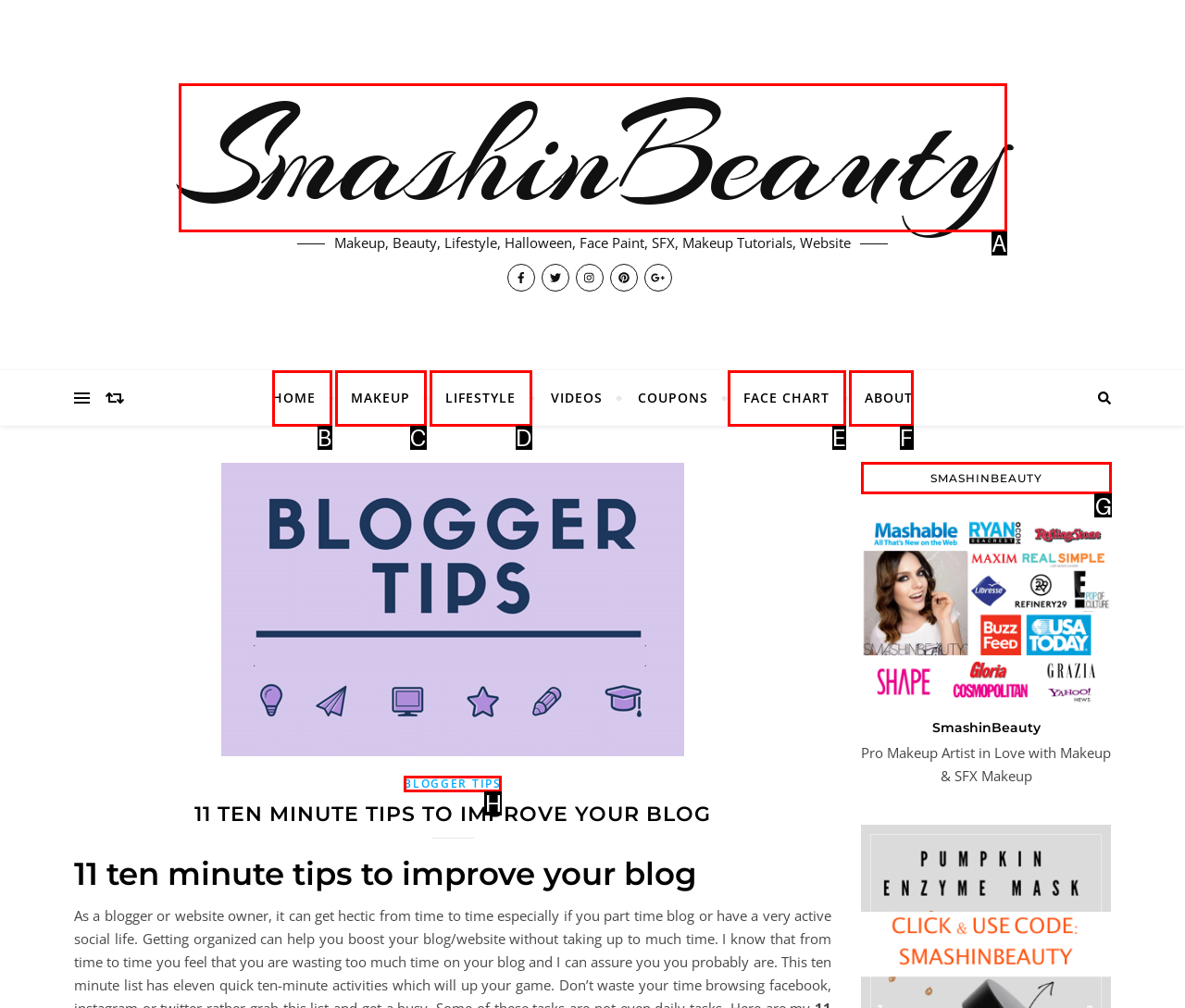Determine the letter of the element you should click to carry out the task: learn about smashinbeauty
Answer with the letter from the given choices.

G